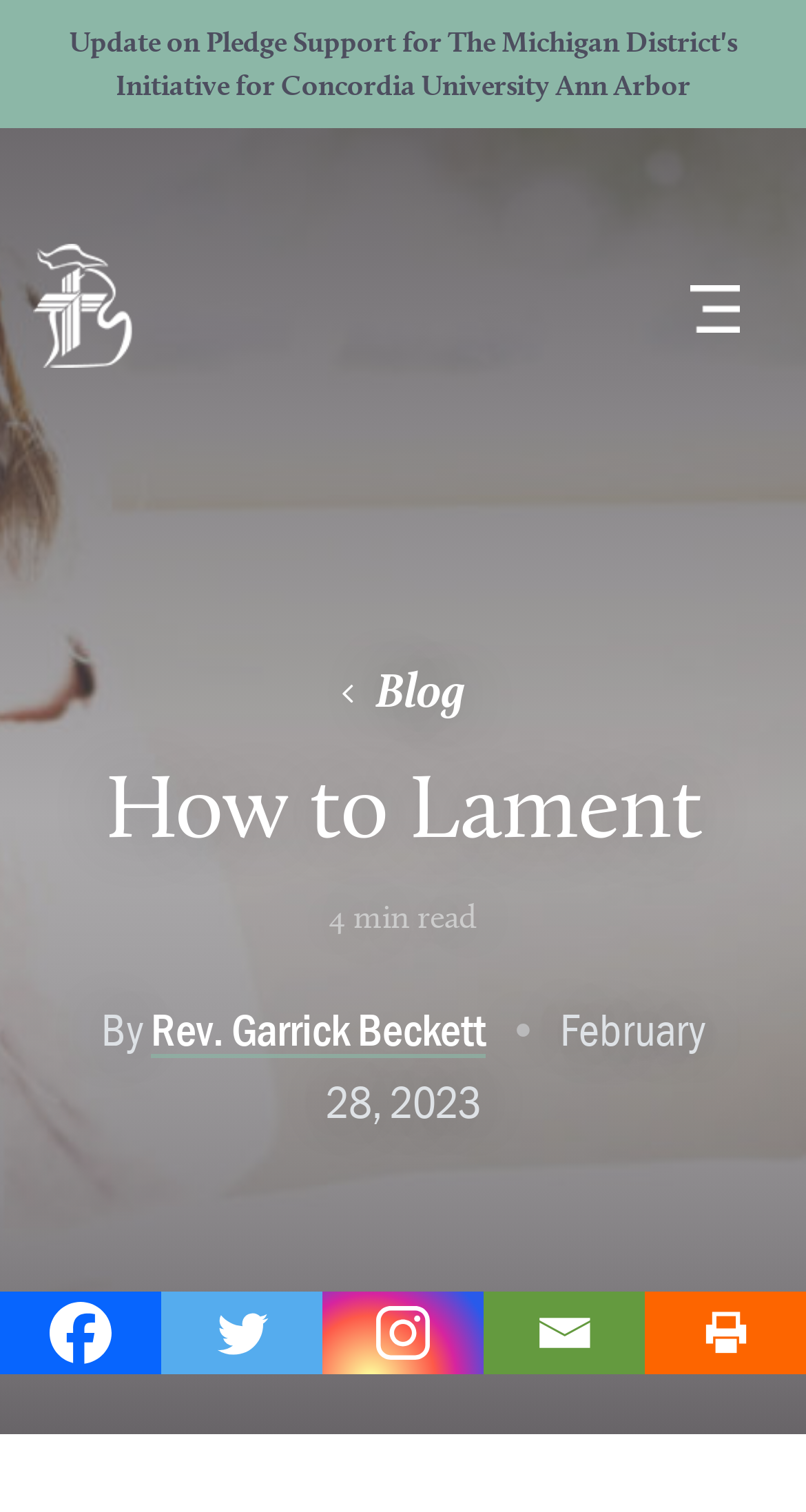Generate the text content of the main heading of the webpage.

How to Lament4 min read